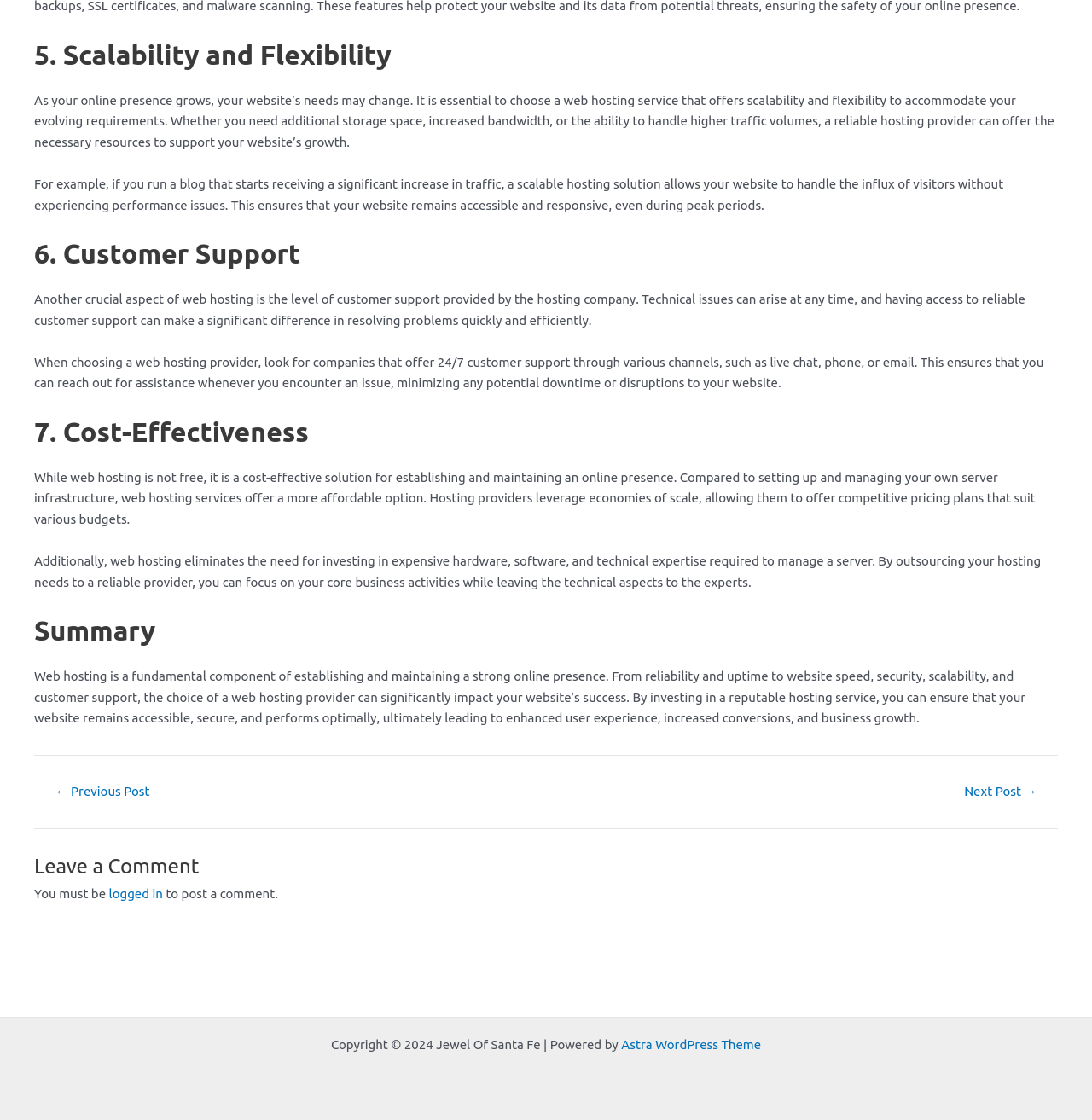Predict the bounding box of the UI element that fits this description: "logged in".

[0.1, 0.791, 0.149, 0.804]